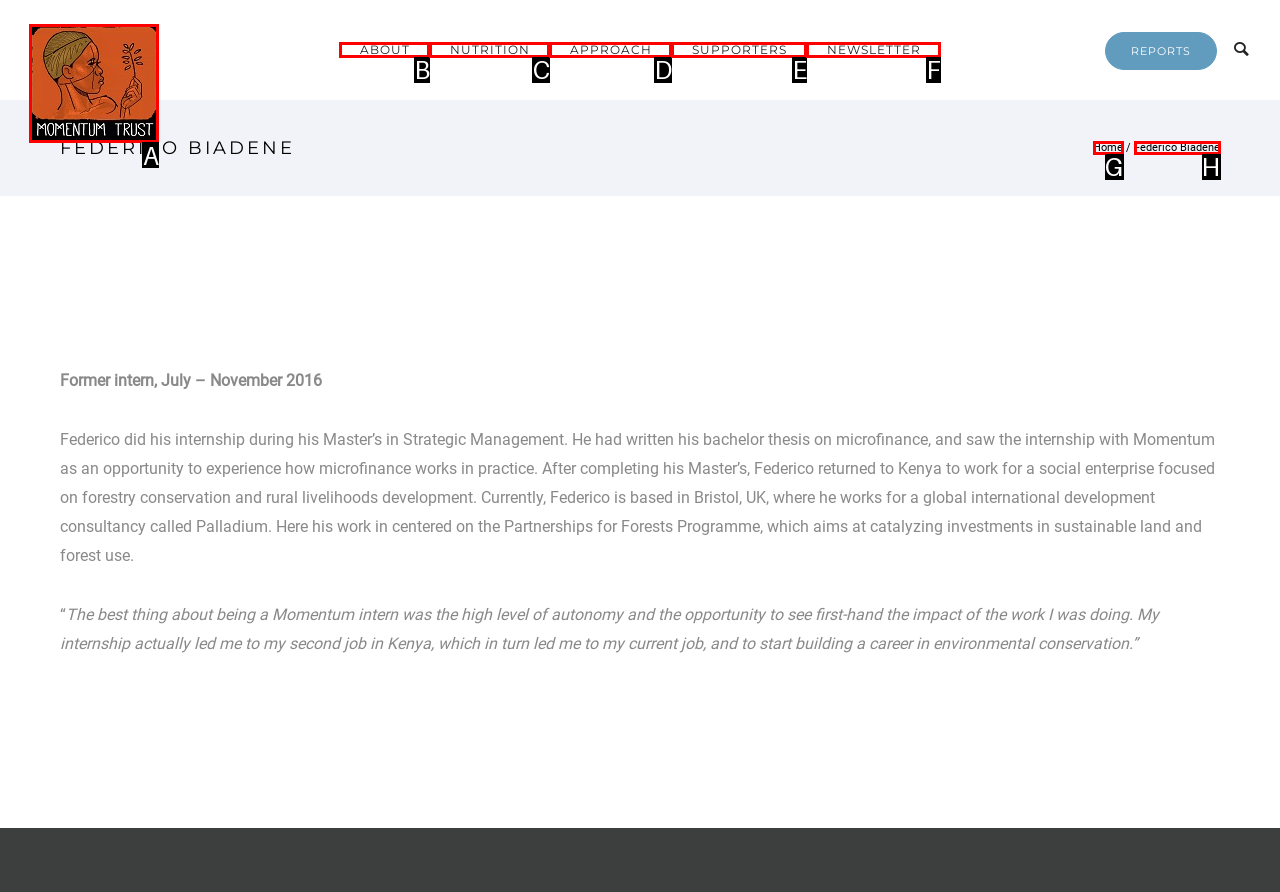Given the task: Click on the Momentum Trust logo, indicate which boxed UI element should be clicked. Provide your answer using the letter associated with the correct choice.

A